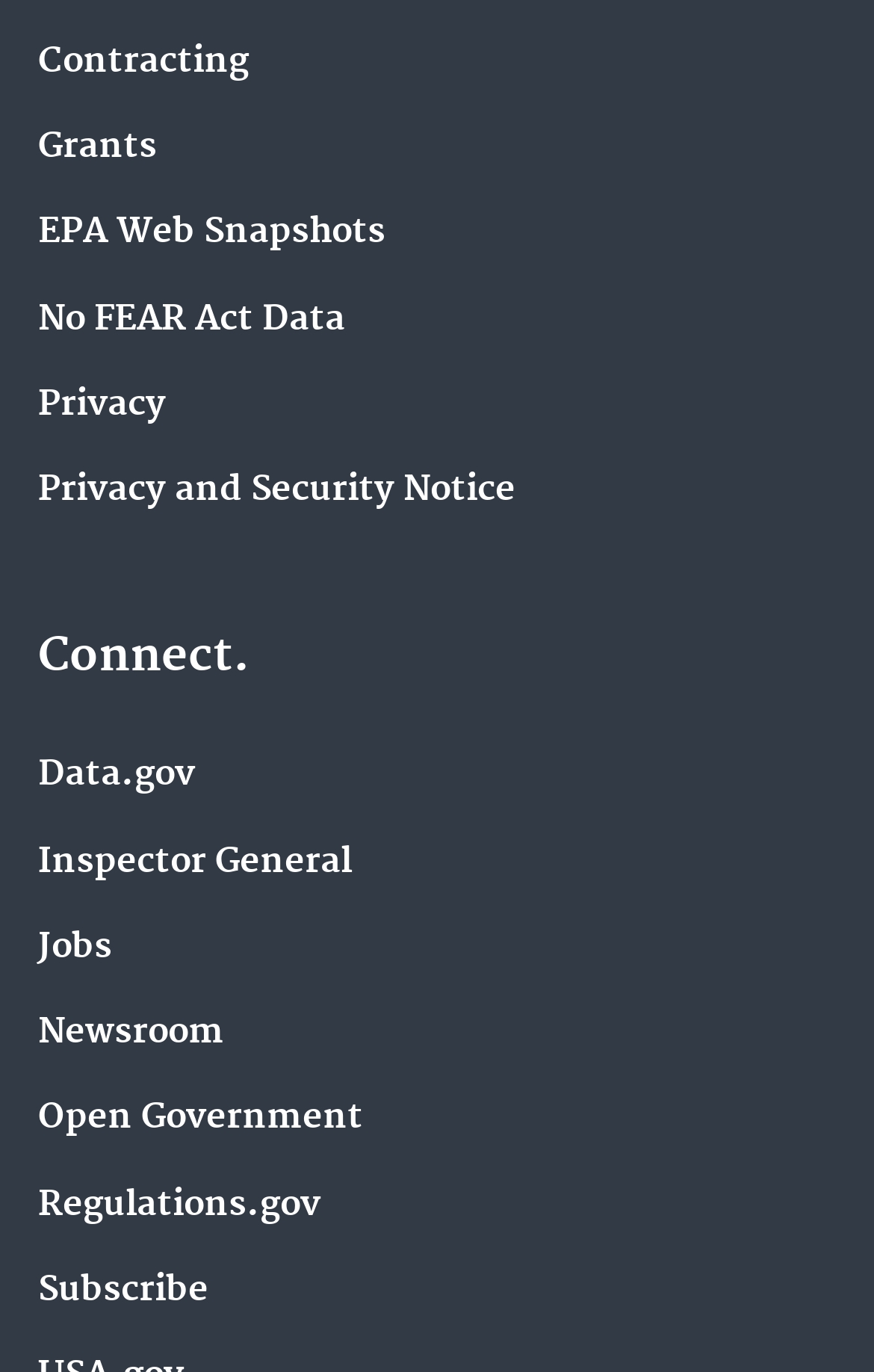Answer this question using a single word or a brief phrase:
How many links are in the webpage?

12